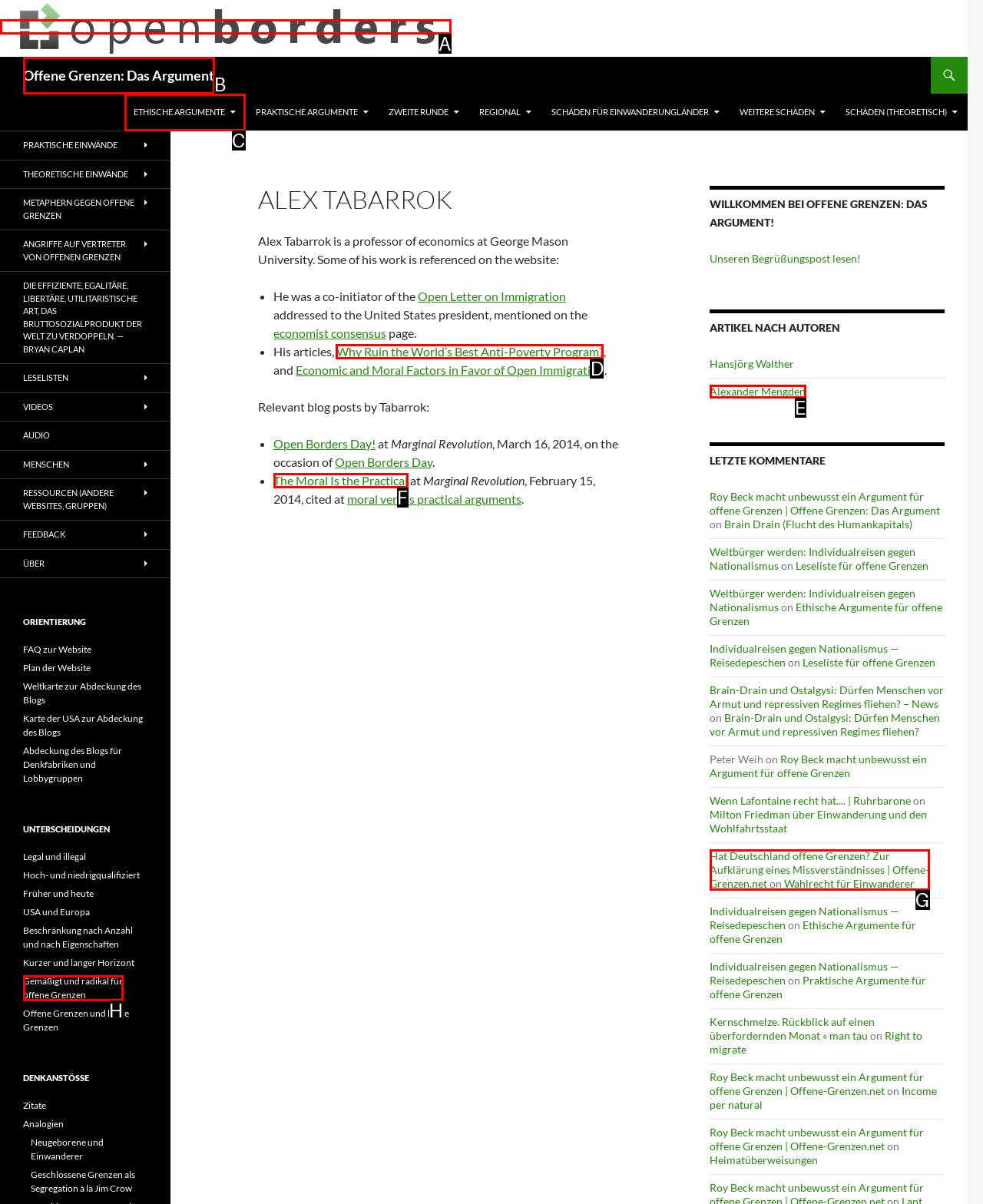Indicate which HTML element you need to click to complete the task: Read the article 'Why Ruin the World’s Best Anti-Poverty Program?'. Provide the letter of the selected option directly.

D